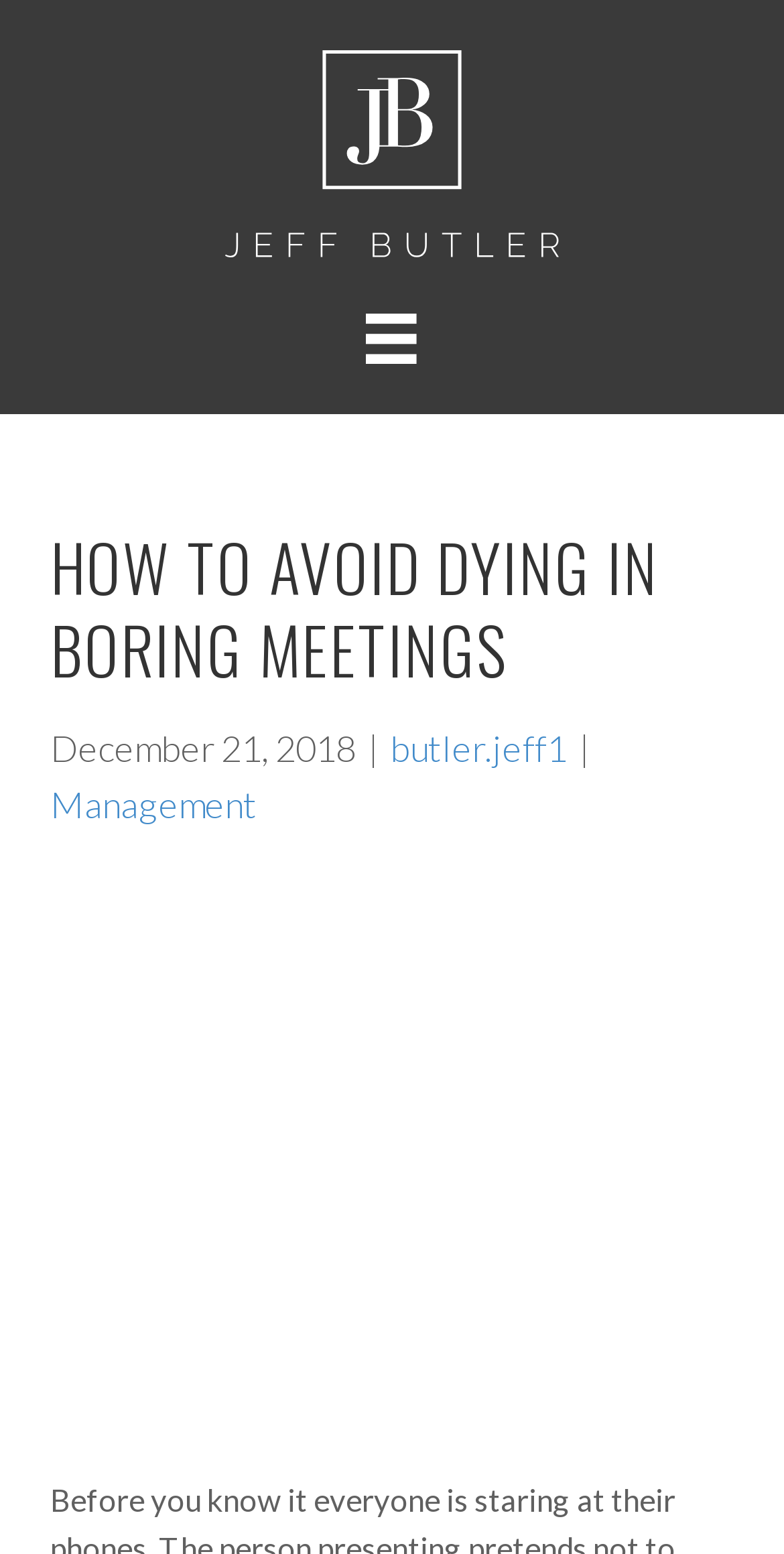Identify the bounding box for the described UI element: "butler.jeff1".

[0.497, 0.467, 0.723, 0.496]